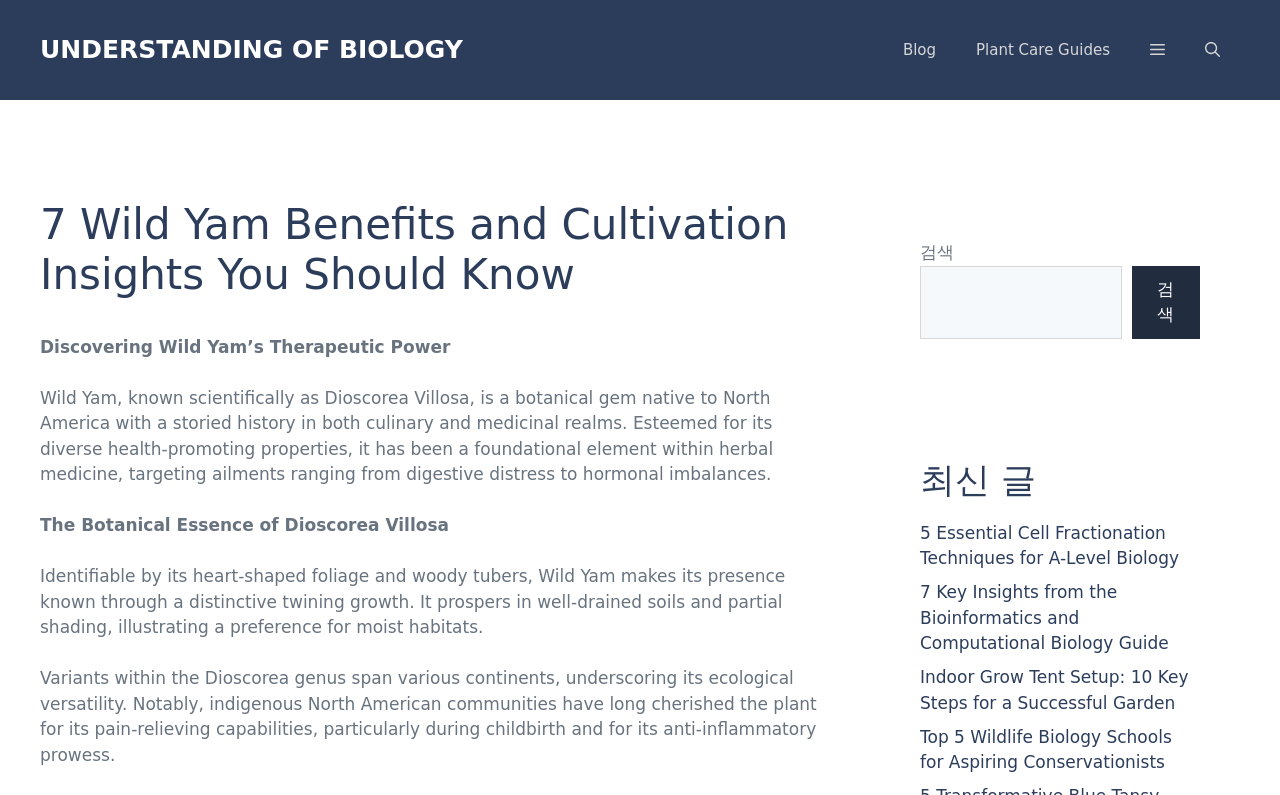Pinpoint the bounding box coordinates of the clickable element to carry out the following instruction: "Click the 'UNDERSTANDING OF BIOLOGY' link."

[0.031, 0.044, 0.362, 0.081]